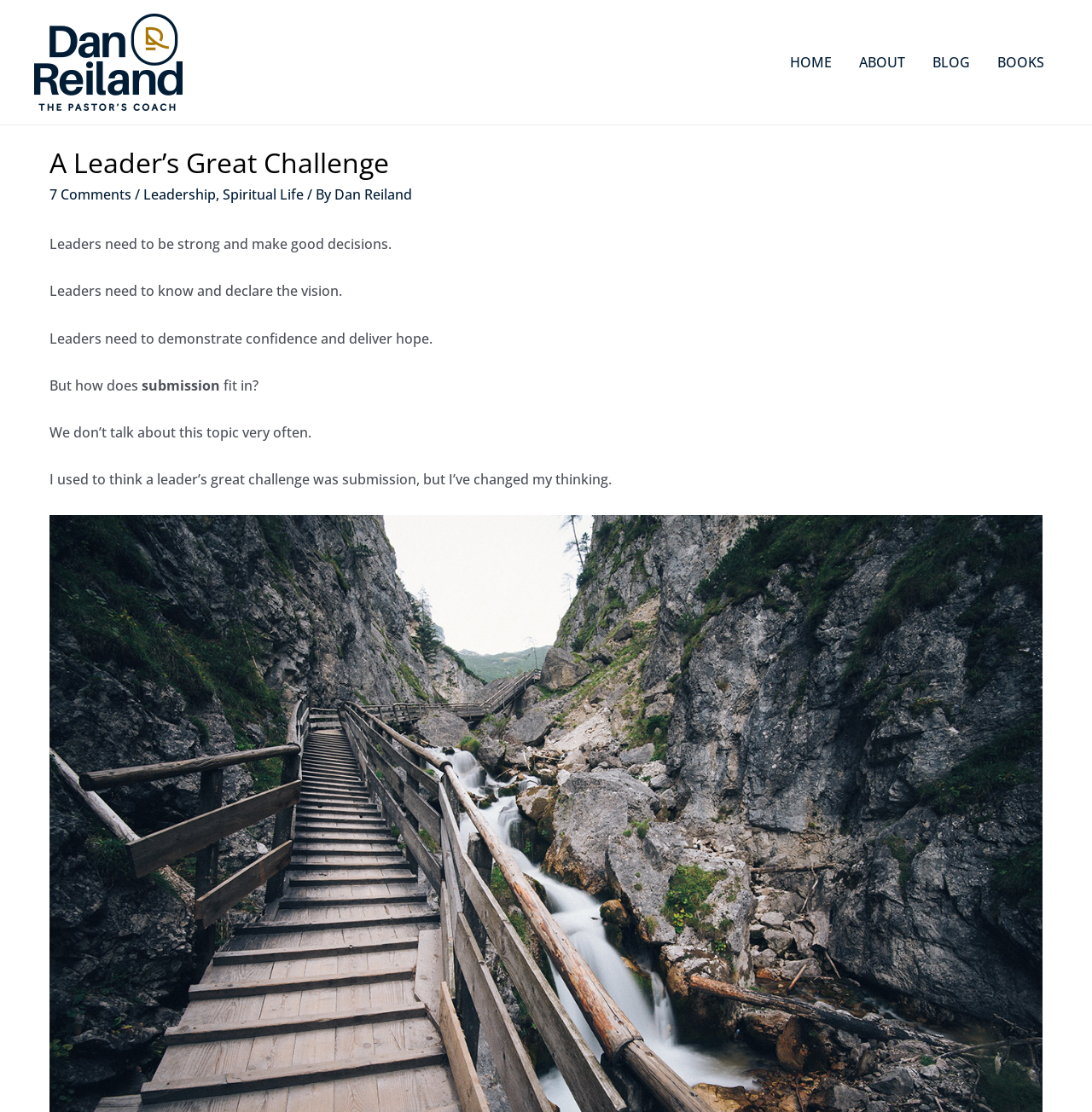Indicate the bounding box coordinates of the element that must be clicked to execute the instruction: "View Dan Reiland's profile". The coordinates should be given as four float numbers between 0 and 1, i.e., [left, top, right, bottom].

[0.031, 0.046, 0.167, 0.063]